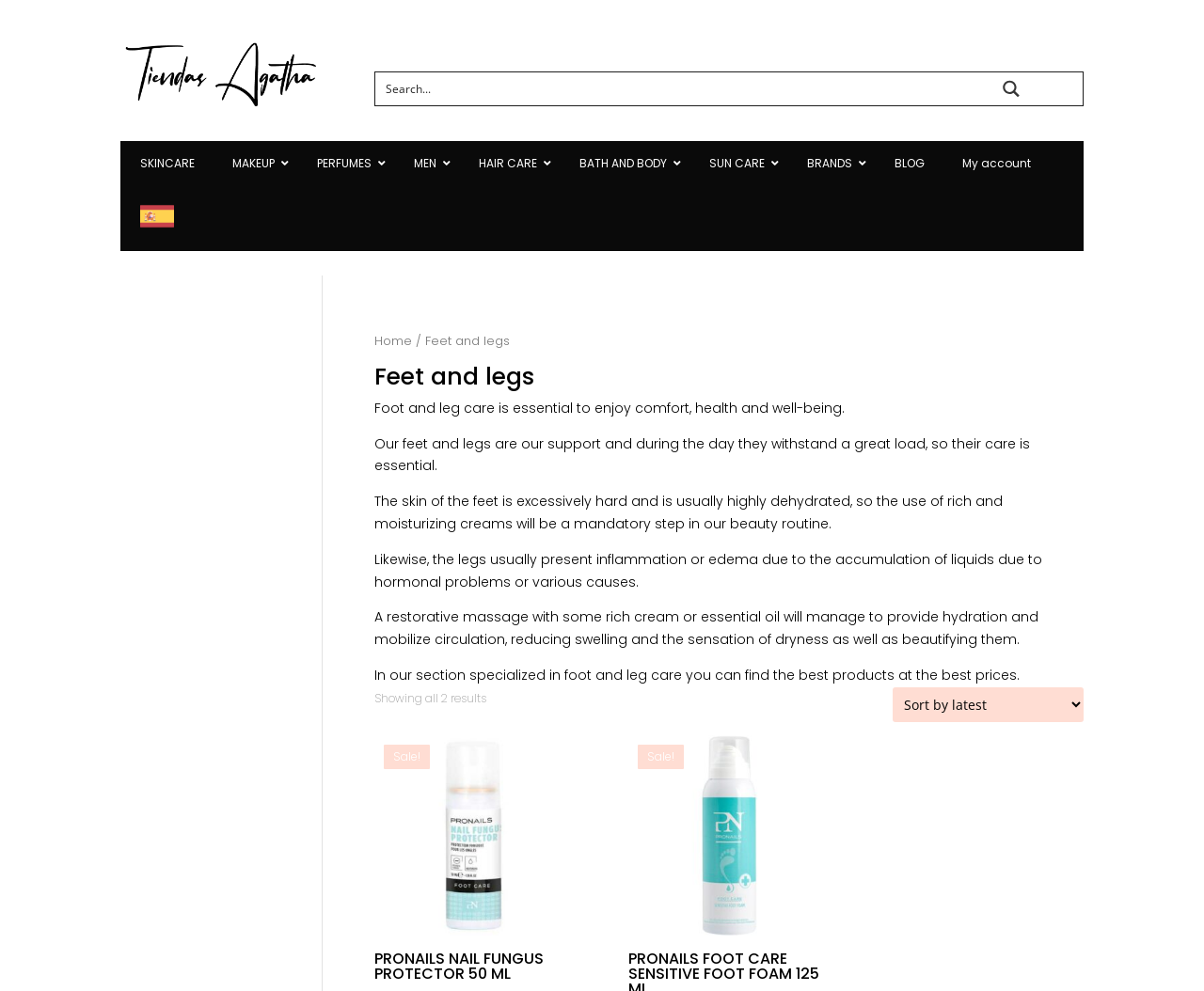Based on the image, provide a detailed response to the question:
How many links are in the navigation menu?

I counted the number of links in the navigation menu, which includes 'SKINCARE', 'MAKEUP', 'PERFUMES', 'MEN', 'HAIR CARE', 'BATH AND BODY', 'SUN CARE', 'BRANDS', and 'BLOG', totaling 9 links.